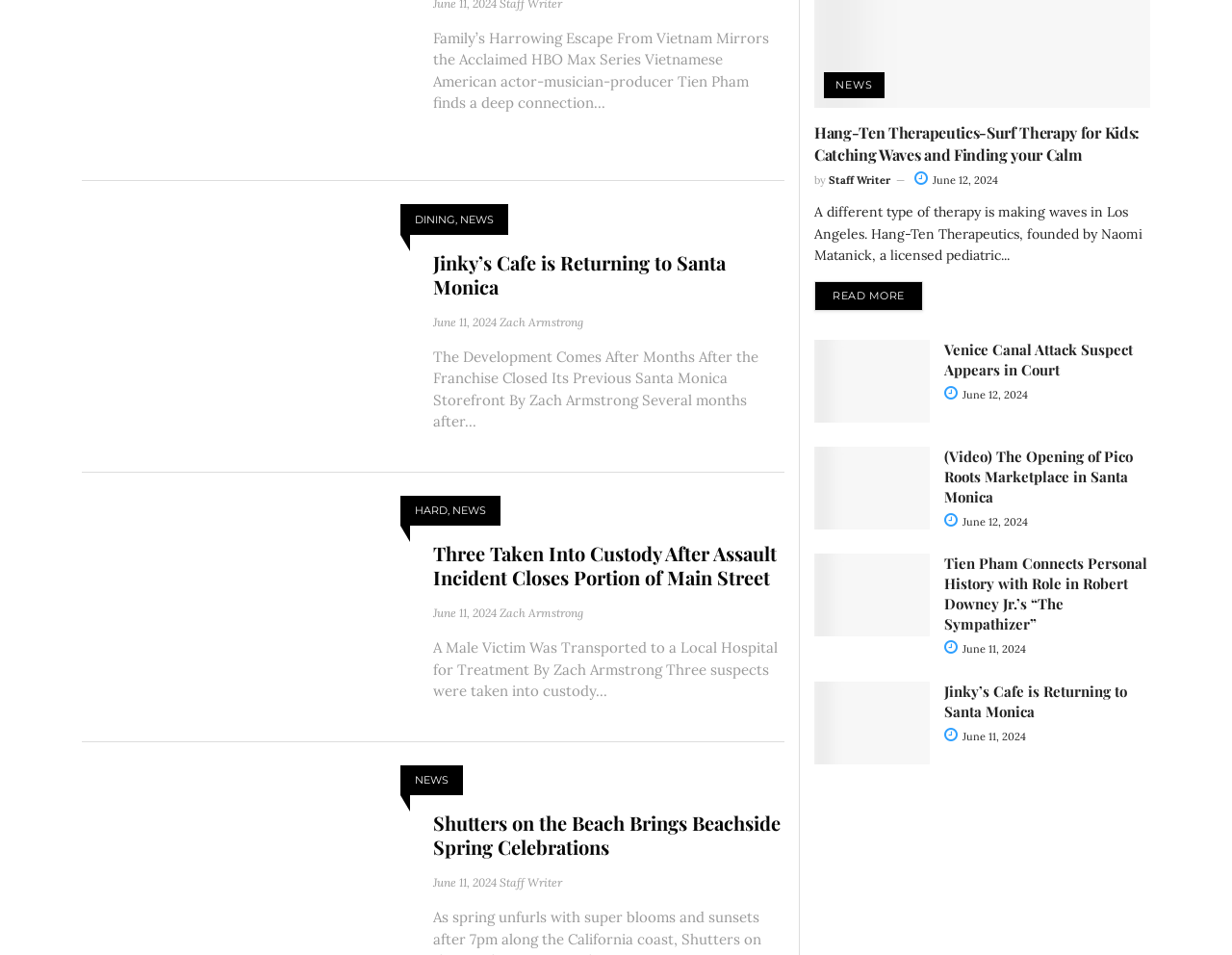What is the title of the first news article?
Refer to the screenshot and answer in one word or phrase.

Jinky’s Cafe is Returning to Santa Monica